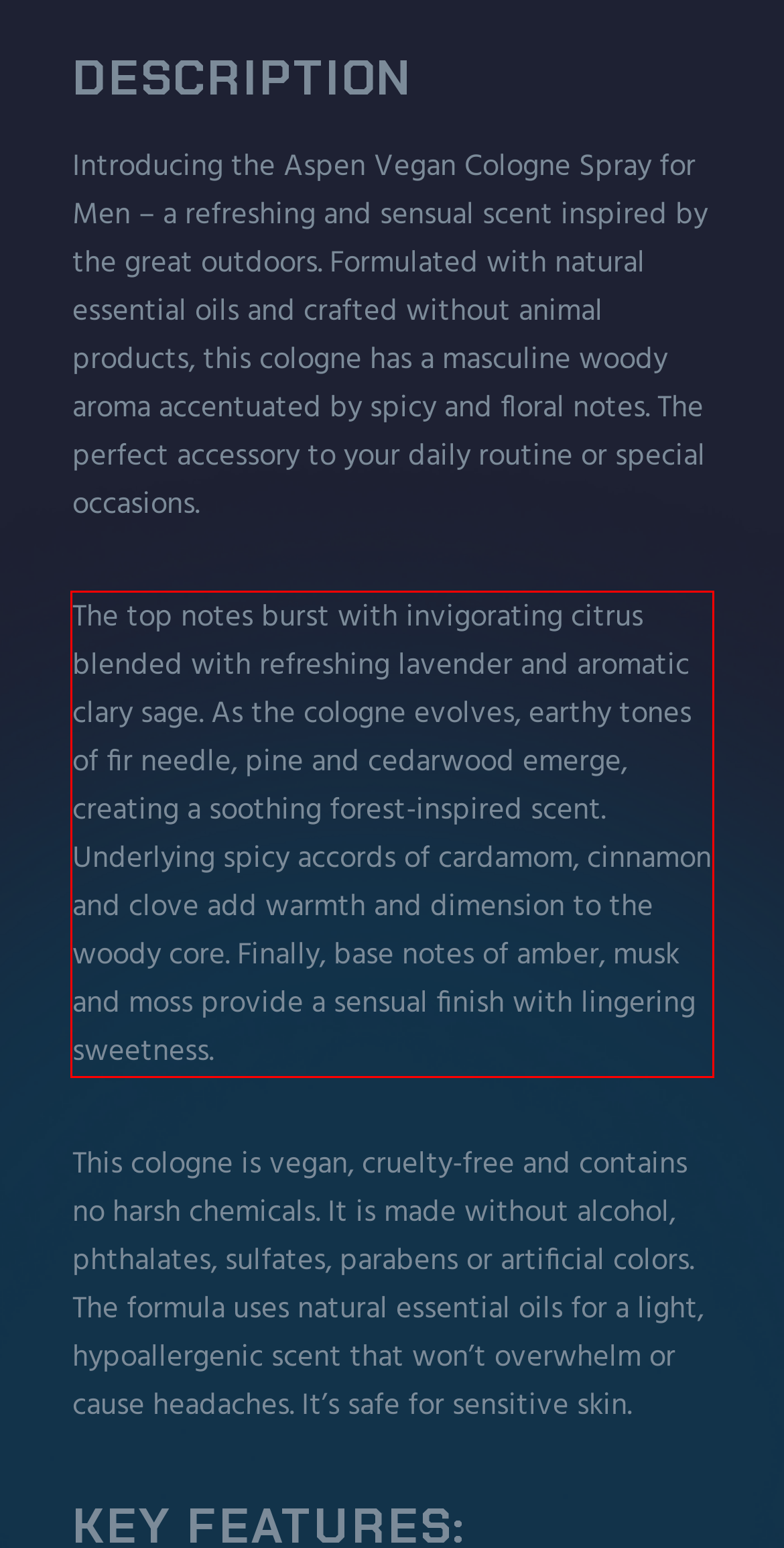Identify the text within the red bounding box on the webpage screenshot and generate the extracted text content.

The top notes burst with invigorating citrus blended with refreshing lavender and aromatic clary sage. As the cologne evolves, earthy tones of fir needle, pine and cedarwood emerge, creating a soothing forest-inspired scent. Underlying spicy accords of cardamom, cinnamon and clove add warmth and dimension to the woody core. Finally, base notes of amber, musk and moss provide a sensual finish with lingering sweetness.